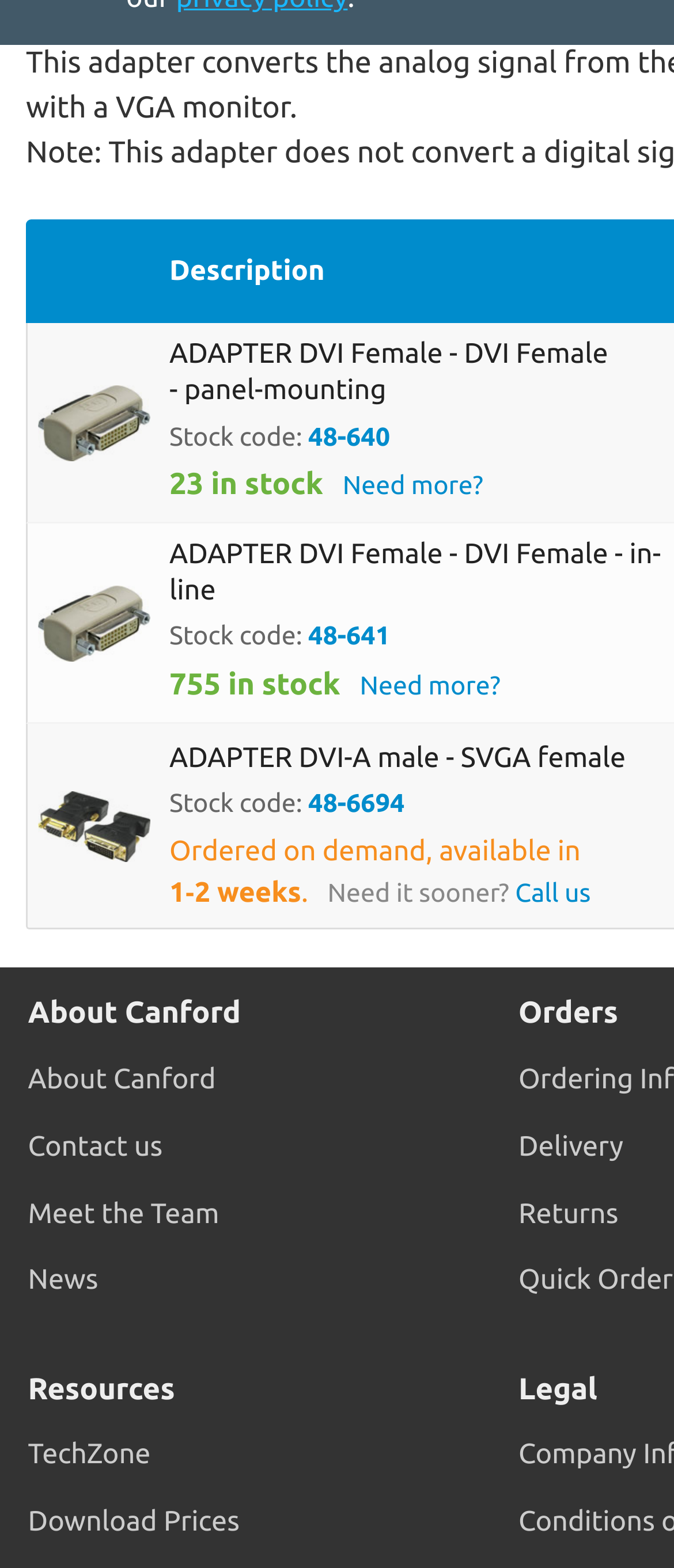Indicate the bounding box coordinates of the element that needs to be clicked to satisfy the following instruction: "rate this recipe 5 stars". The coordinates should be four float numbers between 0 and 1, i.e., [left, top, right, bottom].

None